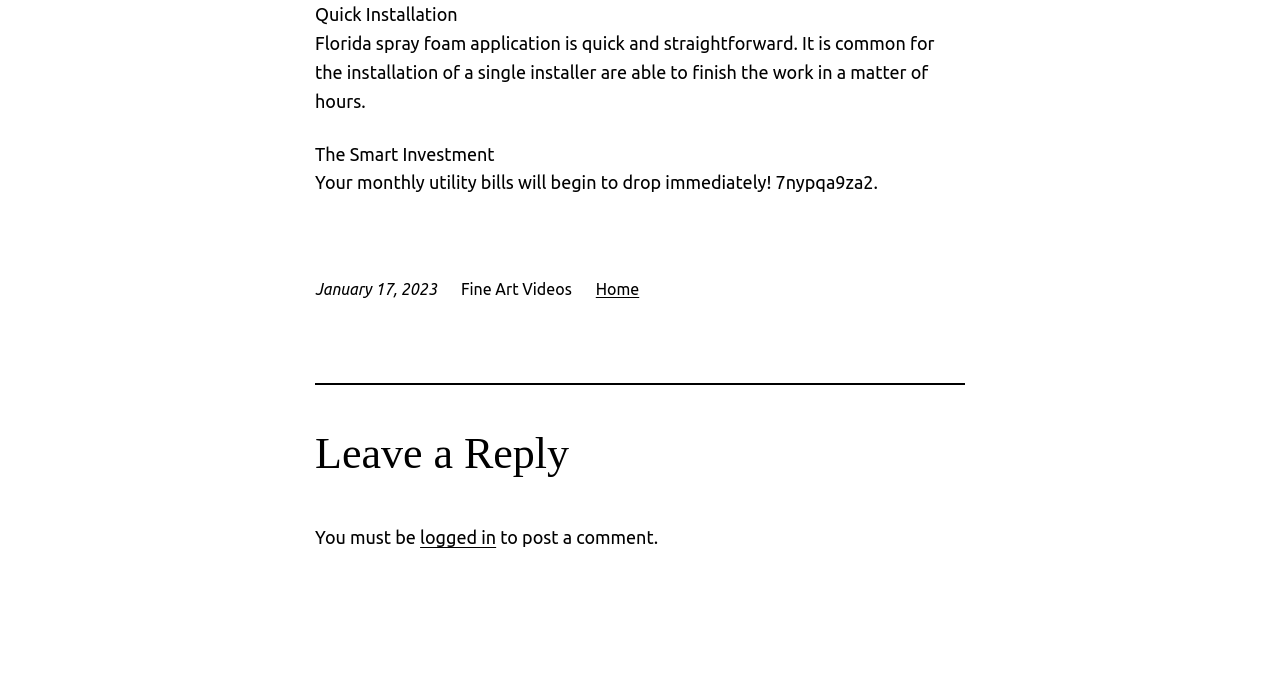What is the benefit of Florida spray foam application?
Please respond to the question with as much detail as possible.

According to the webpage, 'Your monthly utility bills will begin to drop immediately!' after the installation of Florida spray foam application, indicating that one of the benefits is a reduction in utility bills.